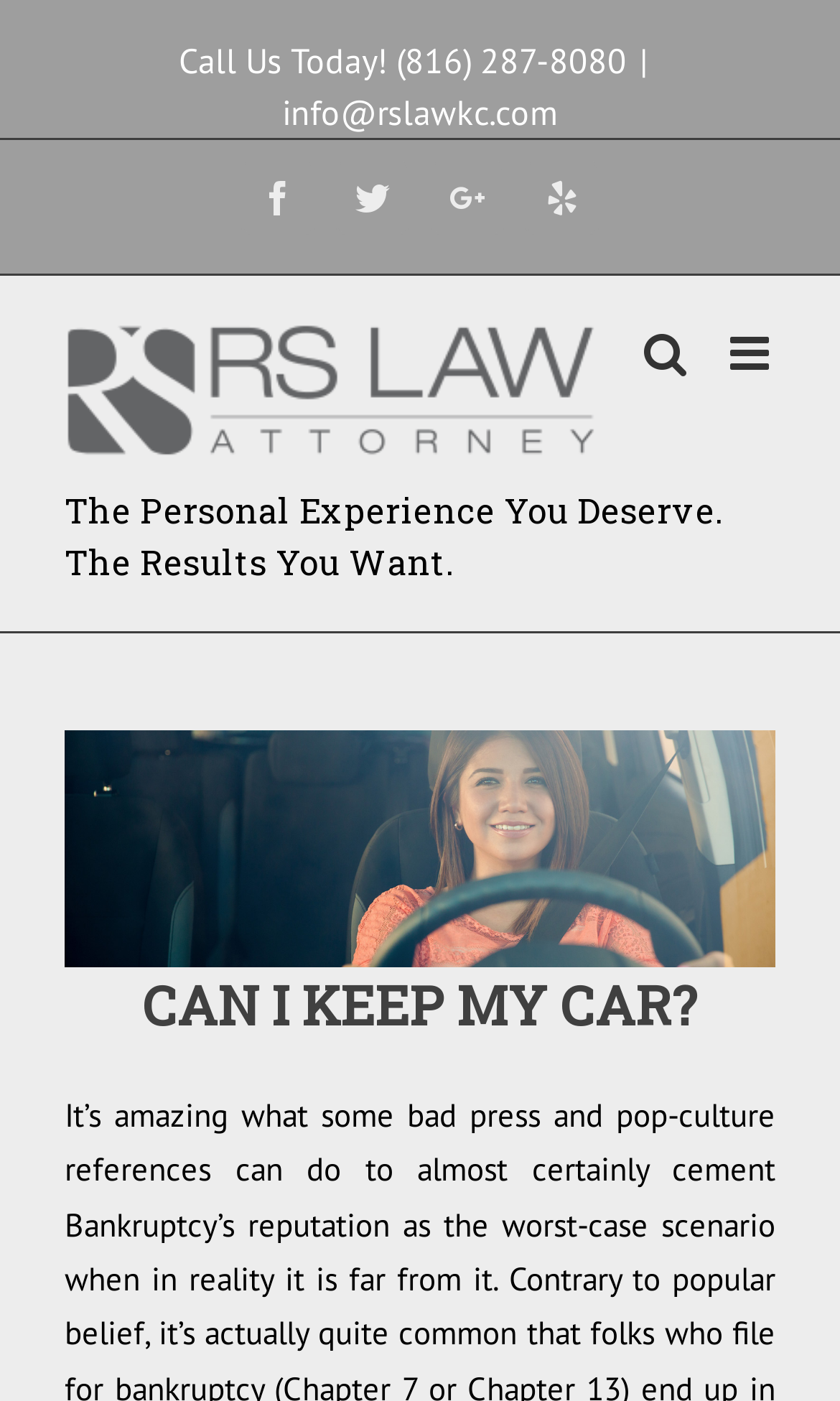What is the tagline of the attorney?
Please respond to the question with a detailed and well-explained answer.

I found the tagline by looking at the heading element with the text 'The Personal Experience You Deserve. The Results You Want.' which is located below the logo.